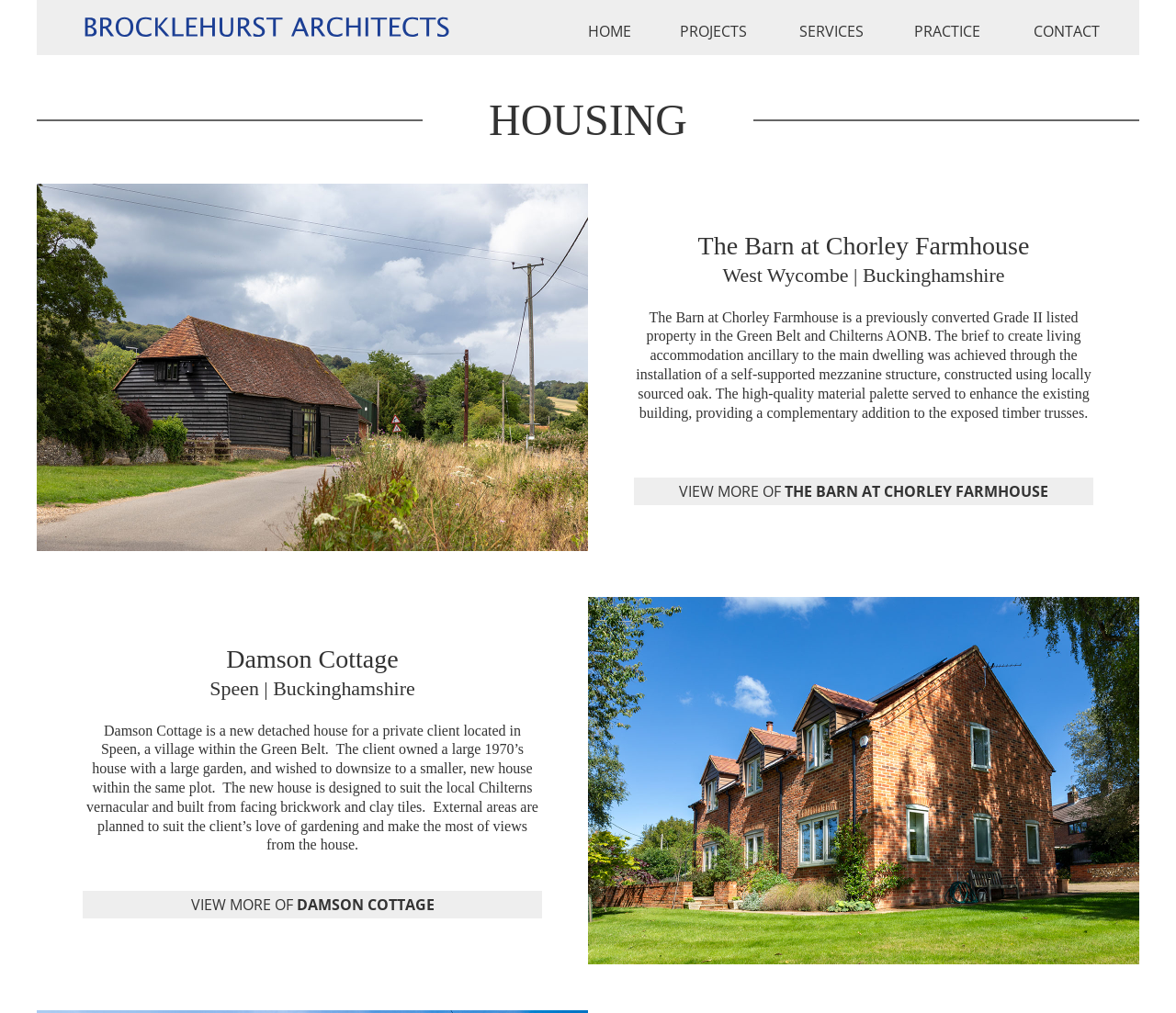Provide a thorough description of this webpage.

The webpage is about Housing projects by Brocklehurst Architects. At the top, there are five navigation links: "CONTACT", "PRACTICE", "SERVICES", "PROJECTS", and "HOME", aligned horizontally and evenly spaced.

Below the navigation links, there is a large section that takes up most of the page. It is divided into two main parts. On the left, there is a narrow column with a link to an unknown webpage. On the right, there are two main sections, each describing a housing project.

The first project, "The Barn at Chorley Farmhouse", is located in West Wycombe, Buckinghamshire. The project description is accompanied by a heading and three paragraphs of text, which provide details about the project, including the location, the brief, and the design. Below the description, there is a "VIEW MORE" link to explore more about this project.

The second project, "Damson Cottage", is located in Speen, Buckinghamshire. Similar to the first project, it has a heading, two paragraphs of text describing the project, and a "VIEW MORE" link to explore more about this project.

At the very bottom of the page, there is another link to an unknown webpage.